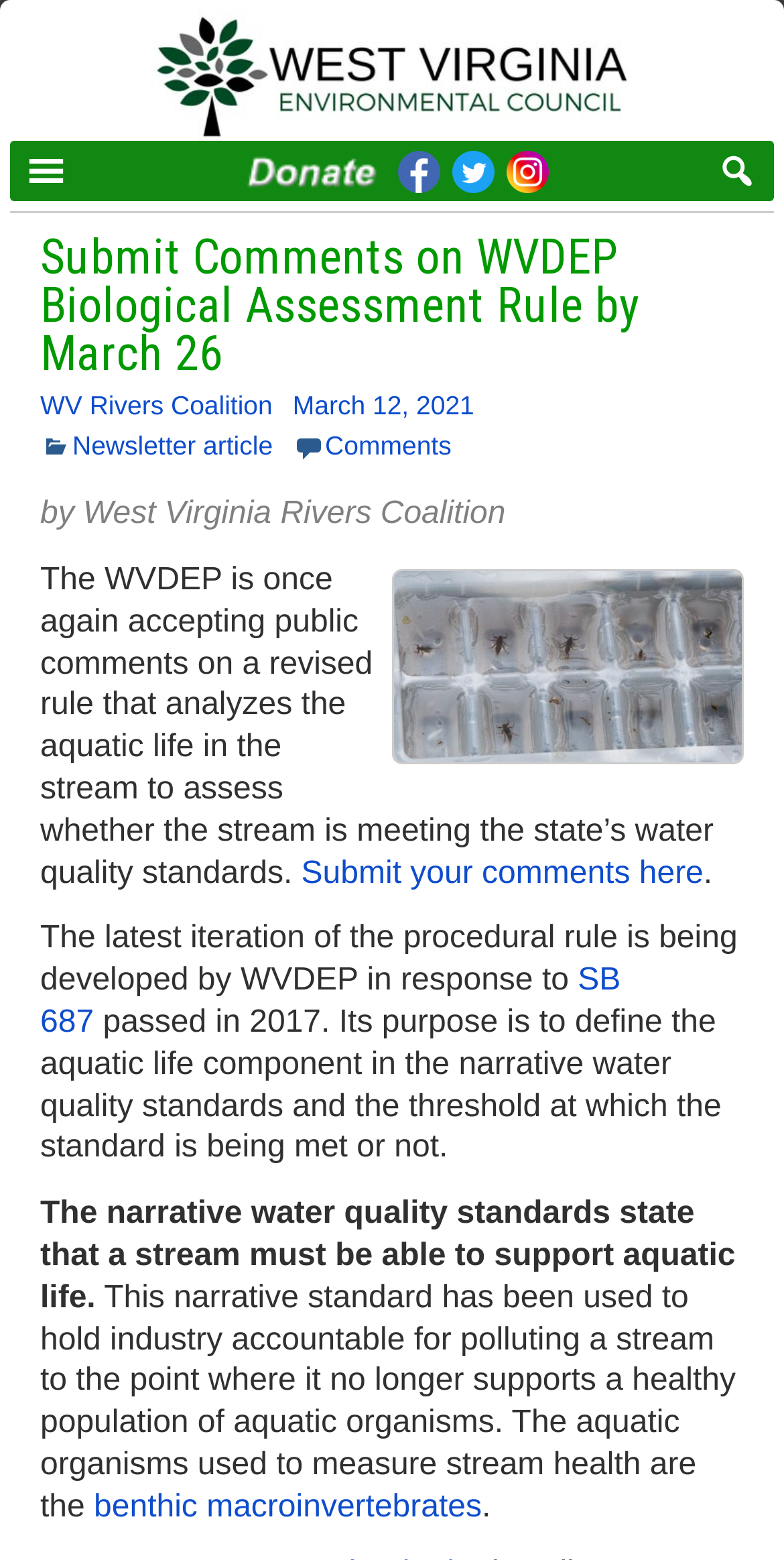What is the name of the organization behind the webpage?
Look at the webpage screenshot and answer the question with a detailed explanation.

The name of the organization behind the webpage is West Virginia Rivers Coalition, as mentioned in the link 'by West Virginia Rivers Coalition'.